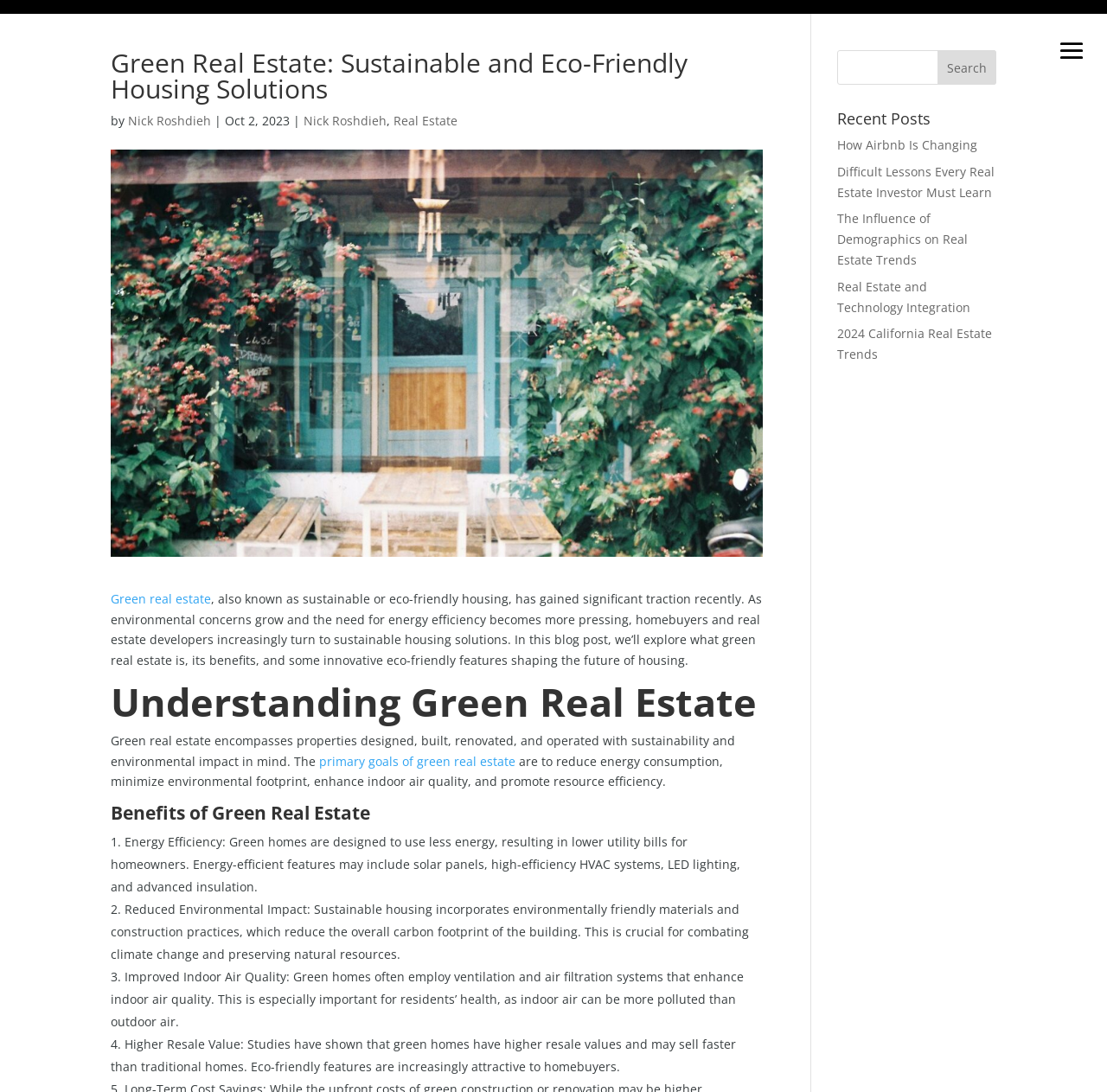Look at the image and answer the question in detail:
What are the benefits of green real estate?

The webpage lists four benefits of green real estate, which are energy efficiency, reduced environmental impact, improved indoor air quality, and higher resale value. These benefits are mentioned in the section 'Benefits of Green Real Estate'.